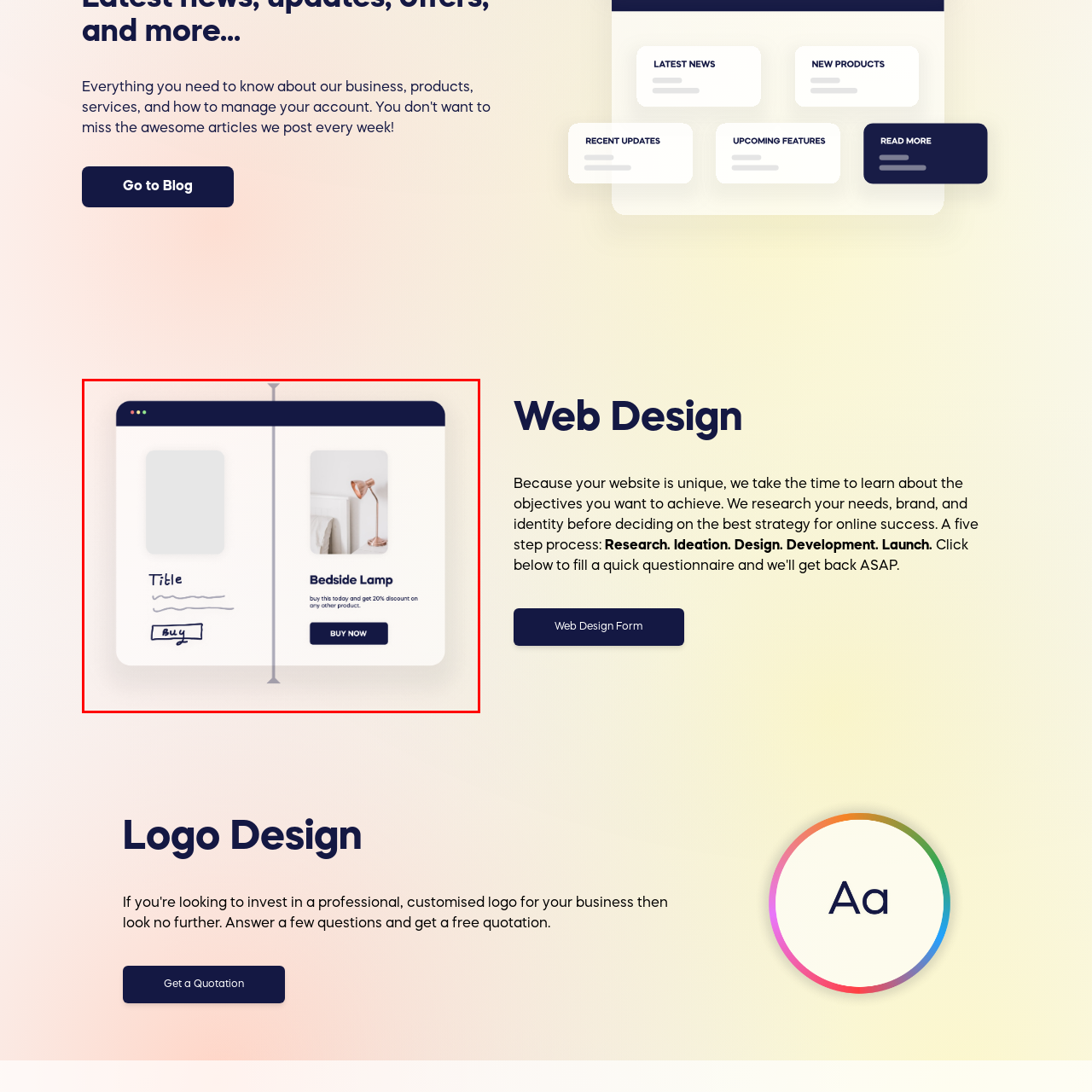What is the style of the 'buy' button on the left side?  
Analyze the image surrounded by the red box and deliver a detailed answer based on the visual elements depicted in the image.

On the left side, there is a placeholder for a title, accompanied by a handwritten-style 'buy' button, suggesting a personal touch to the shopping experience.